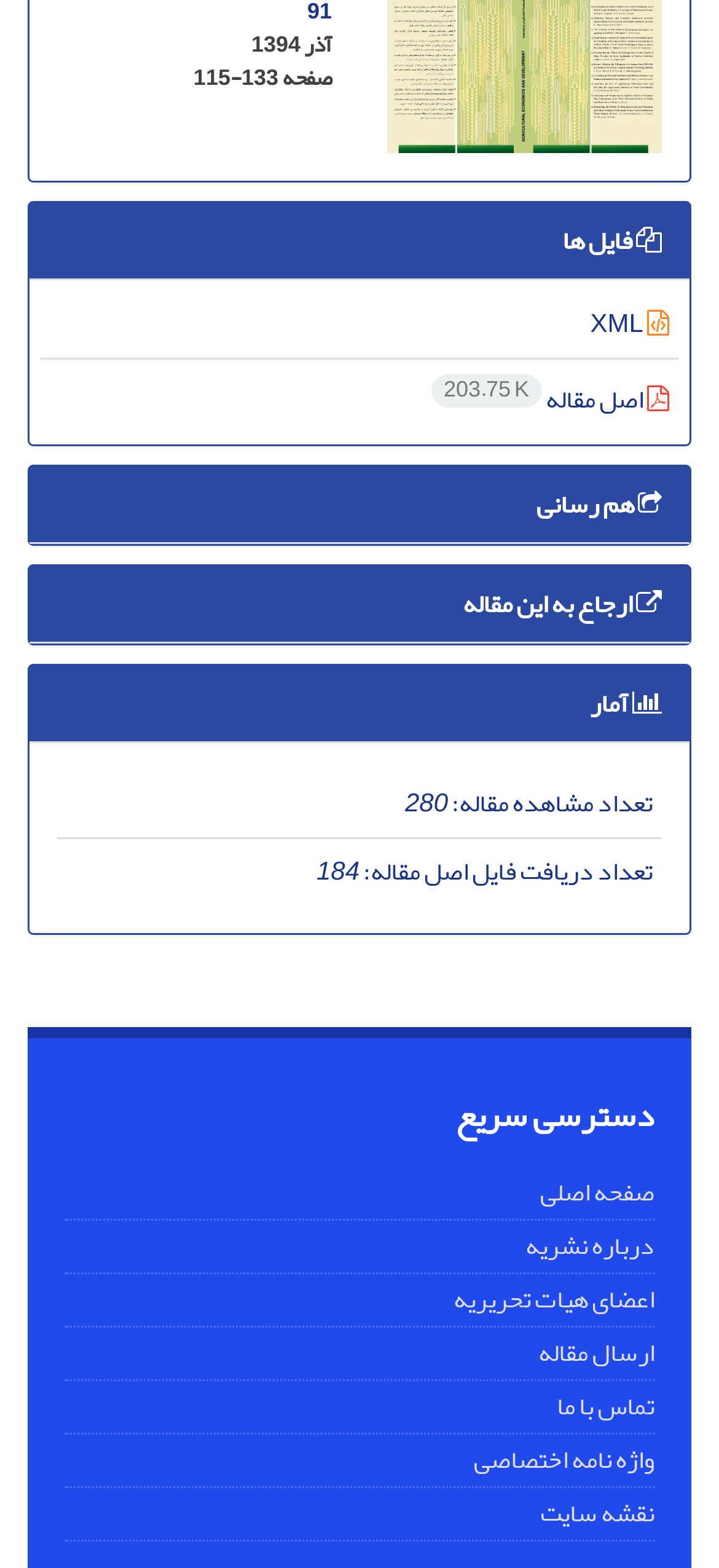Could you provide the bounding box coordinates for the portion of the screen to click to complete this instruction: "go to homepage"?

[0.751, 0.744, 0.91, 0.776]